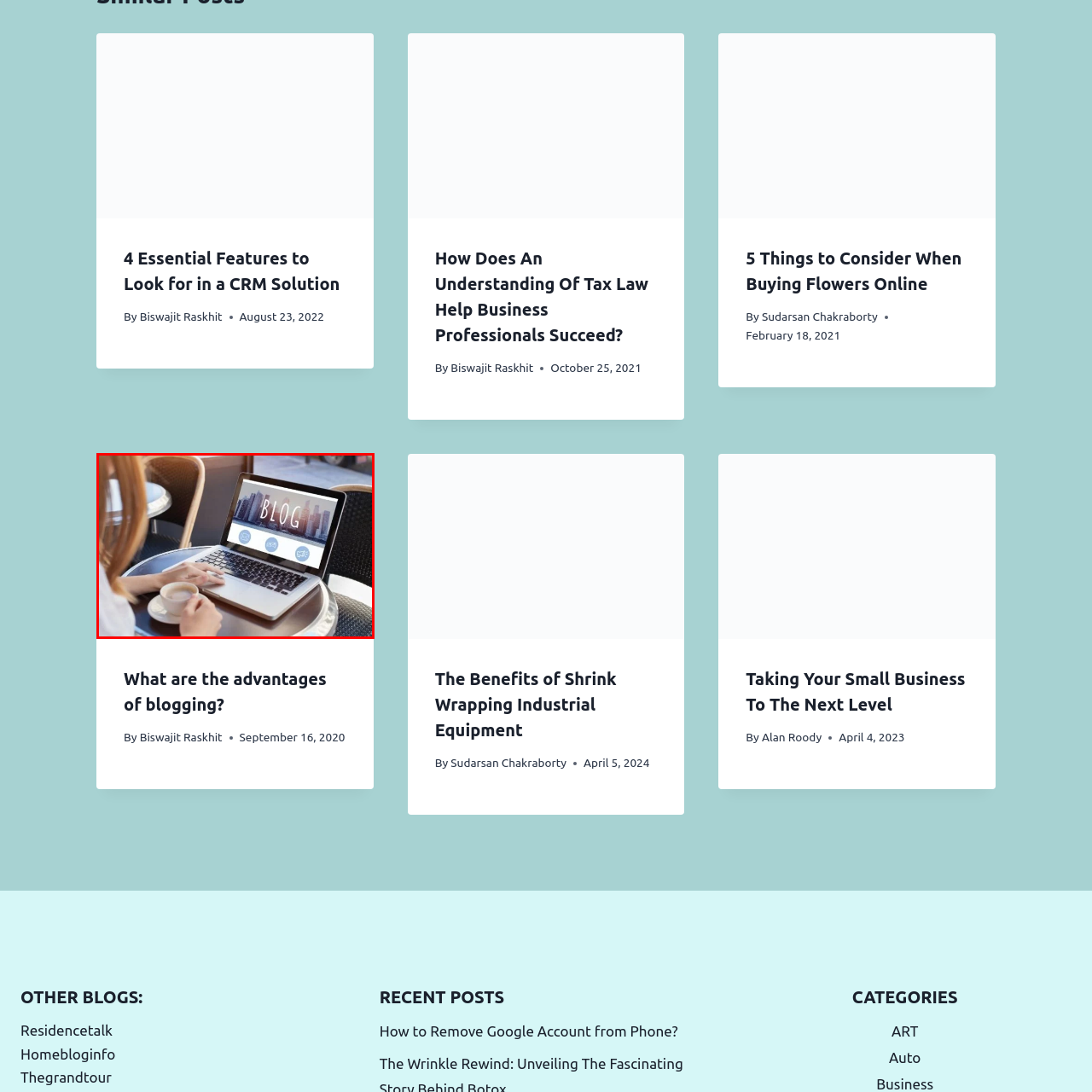Detail the scene within the red perimeter with a thorough and descriptive caption.

In a cozy café setting, a person sits at a round table, focused on their laptop, which displays a vibrant blog interface. The screen features the word "BLOG" prominently, accompanied by icons and a city skyline in the background, suggesting a connection to urban themes or experiences. The individual is holding a steaming cup of coffee, indicating a moment of creativity and productivity. The warm ambiance of the café, with soft seating and a blurred view of exterior cityscapes, enhances the inviting atmosphere of working and blogging. This image captures the essence of modern blogging—a blend of technology, creativity, and comfort.